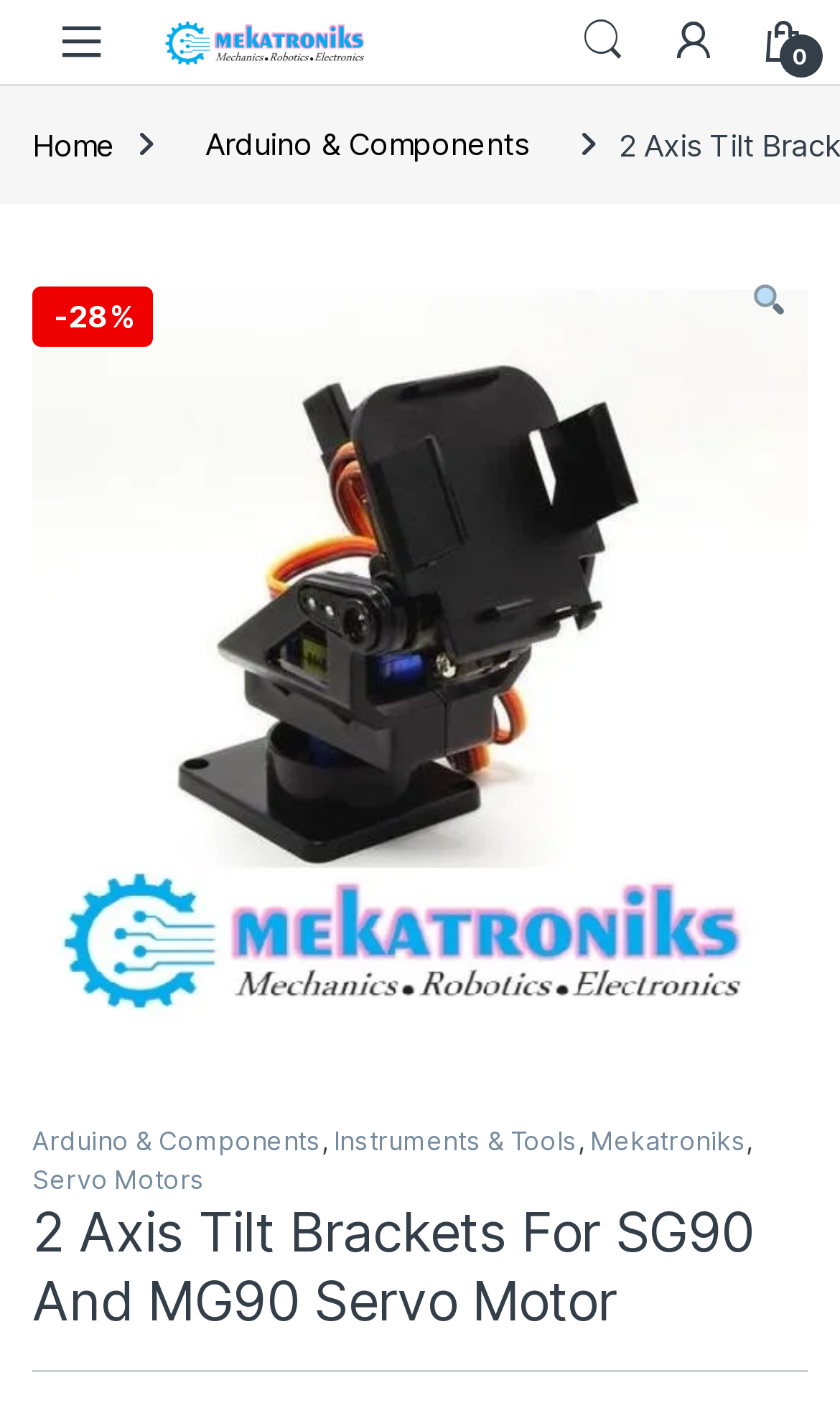What is the discount percentage?
Please describe in detail the information shown in the image to answer the question.

I found the discount percentage by looking at the breadcrumb navigation section, where there is a static text '-28%'.